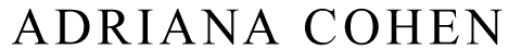Generate an in-depth description of the visual content.

The image showcases the name "ADRIANA COHEN" prominently displayed, indicative of the author and columnist's identity. The elegant font suggests a professional and polished presentation, aligning with Adriana Cohen's role as a syndicated columnist. This image appears in the context of an article discussing topics related to politics and voter rights, reflecting her engagement in significant political discourse. The visual emphasis on her name underscores the credibility and authority she brings to the subject matter.